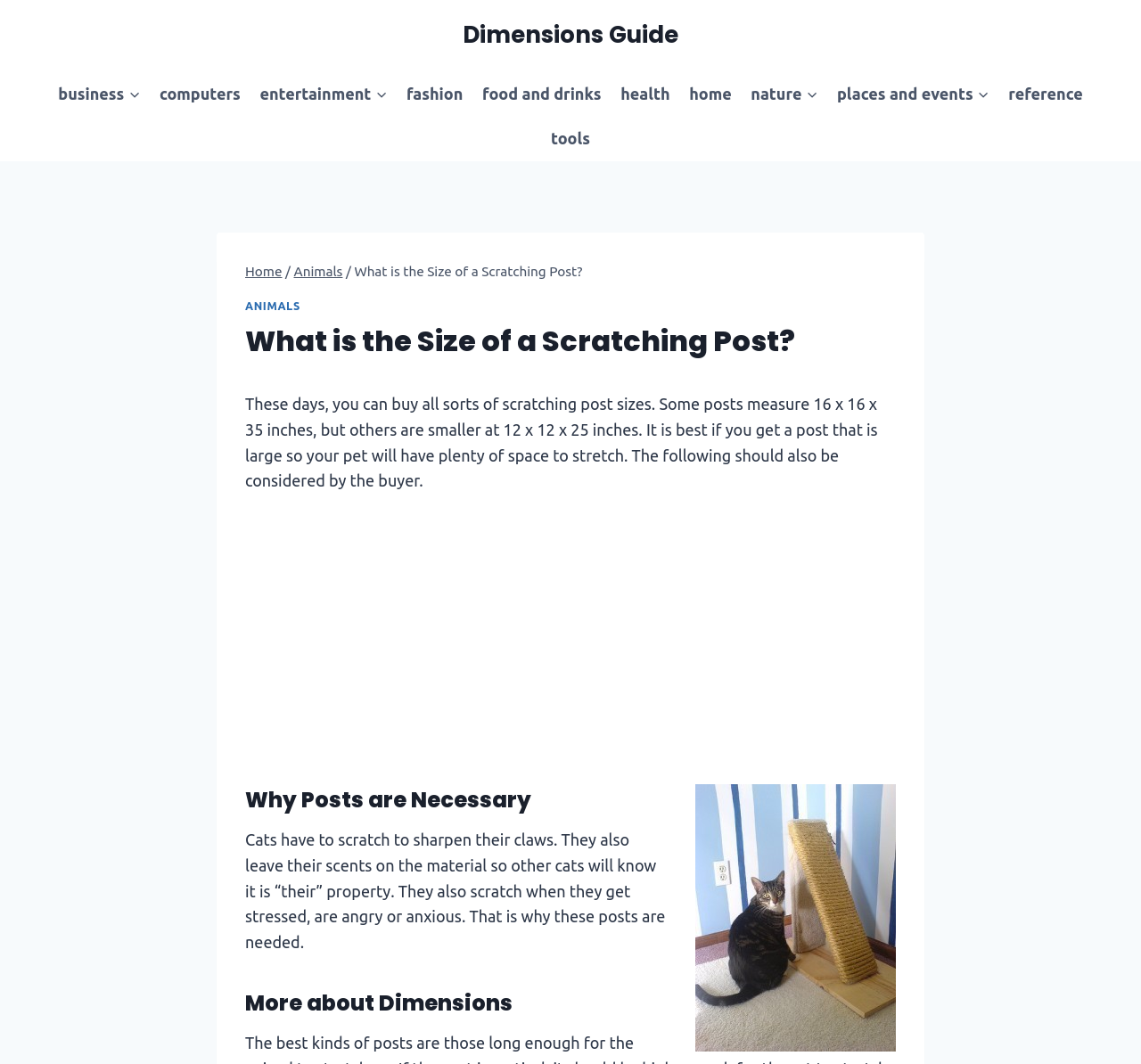Identify the main heading from the webpage and provide its text content.

What is the Size of a Scratching Post?